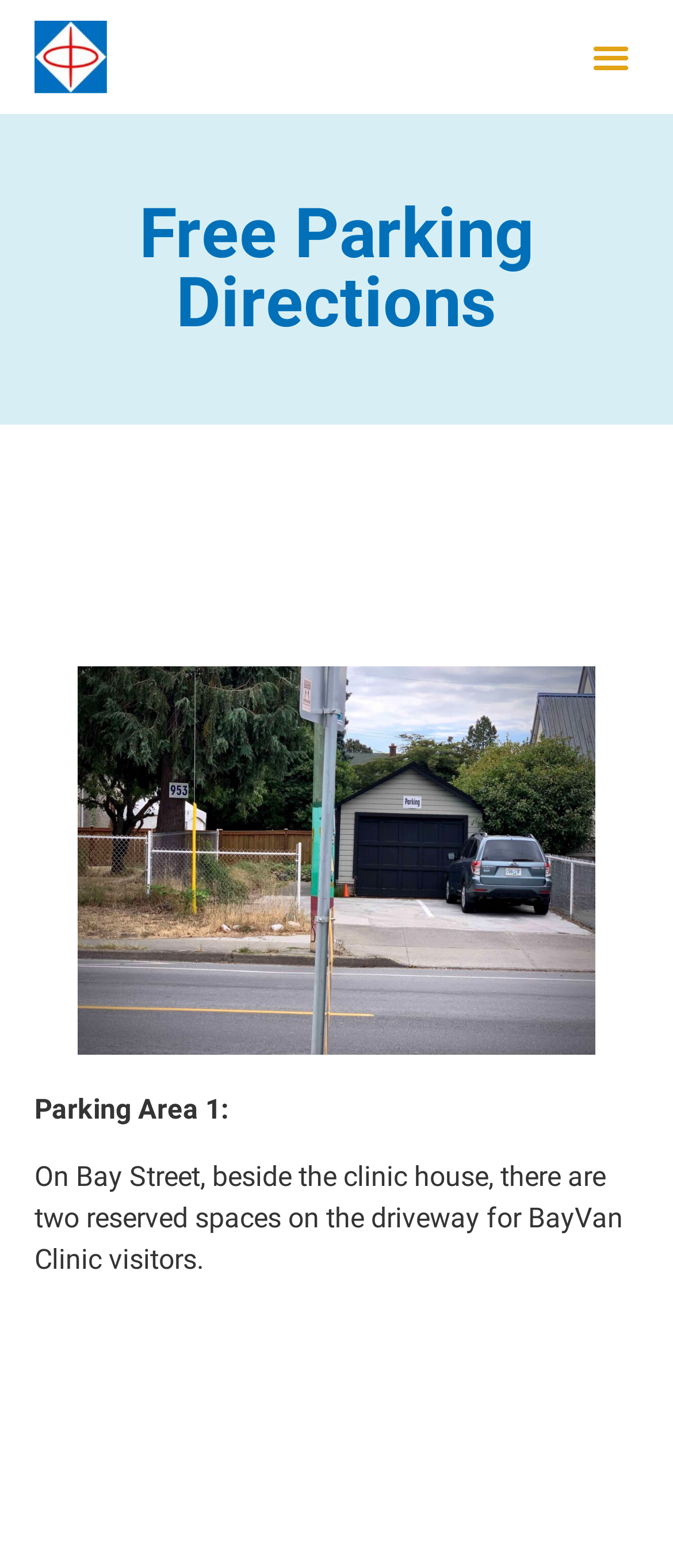Carefully examine the image and provide an in-depth answer to the question: How many reserved spaces are on the driveway?

I found this information by reading the static text that says 'On Bay Street, beside the clinic house, there are two reserved spaces on the driveway for BayVan Clinic visitors'.